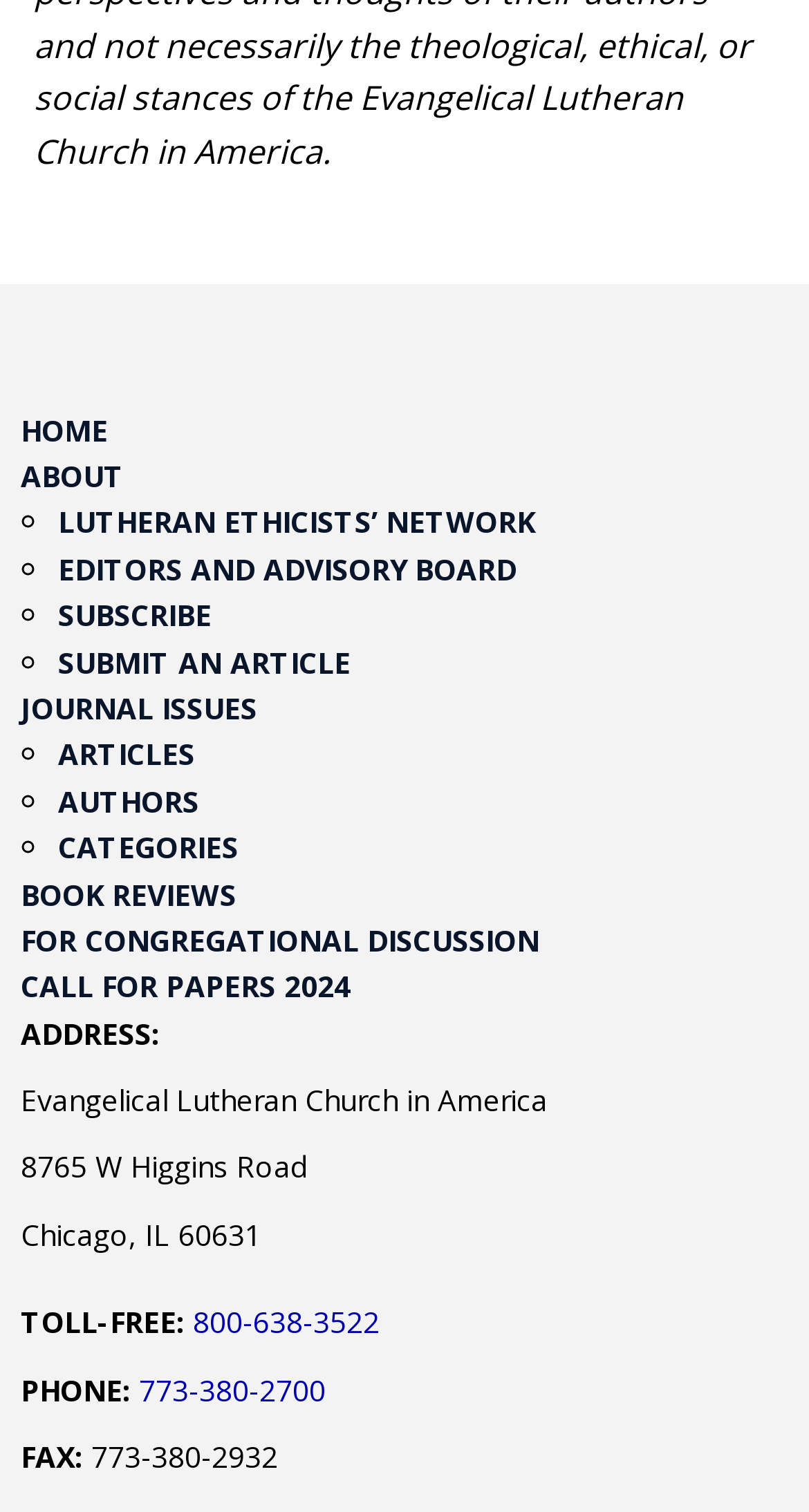Pinpoint the bounding box coordinates of the area that must be clicked to complete this instruction: "view book reviews".

[0.026, 0.578, 0.292, 0.604]